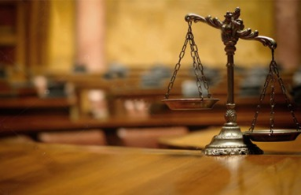What principles are emphasized in the accompanying text?
Could you answer the question in a detailed manner, providing as much information as possible?

The accompanying text emphasizes the principles of accountability and justice, which are visually represented by the scale of justice, highlighting the importance of fairness and balance within the legal system.